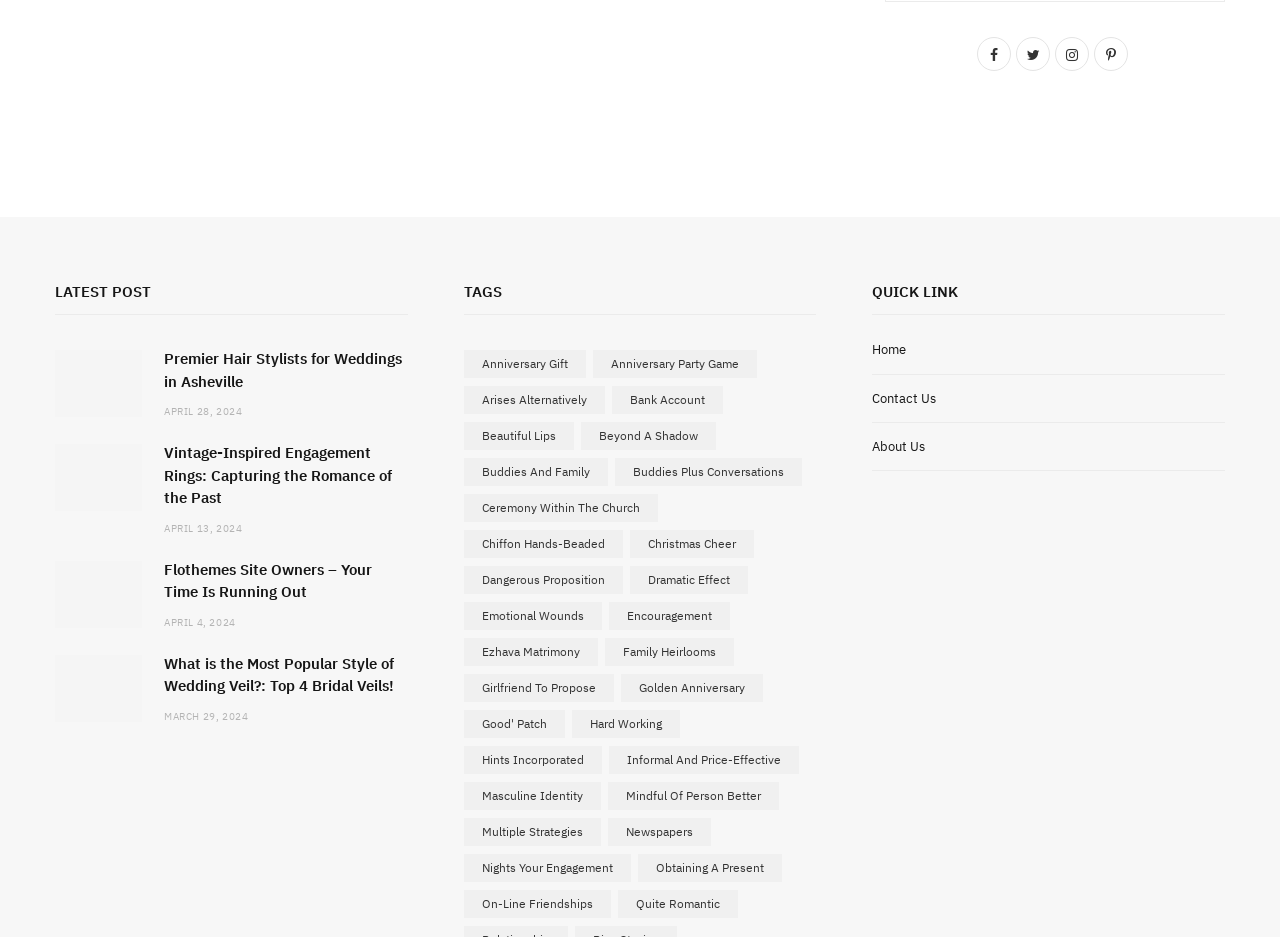Identify the bounding box coordinates of the area that should be clicked in order to complete the given instruction: "Read the latest post". The bounding box coordinates should be four float numbers between 0 and 1, i.e., [left, top, right, bottom].

[0.043, 0.301, 0.318, 0.336]